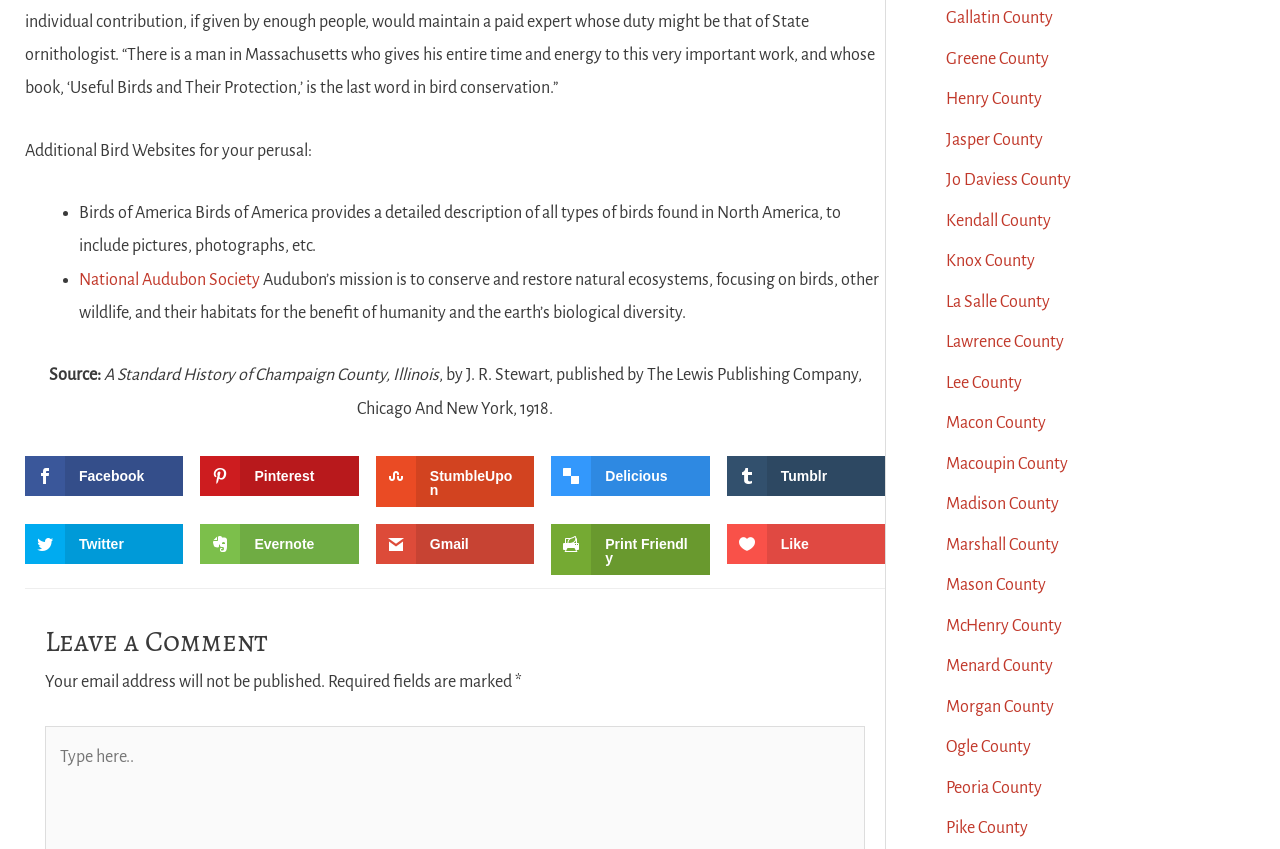What is the name of the first bird website mentioned?
Look at the image and answer the question using a single word or phrase.

Birds of America